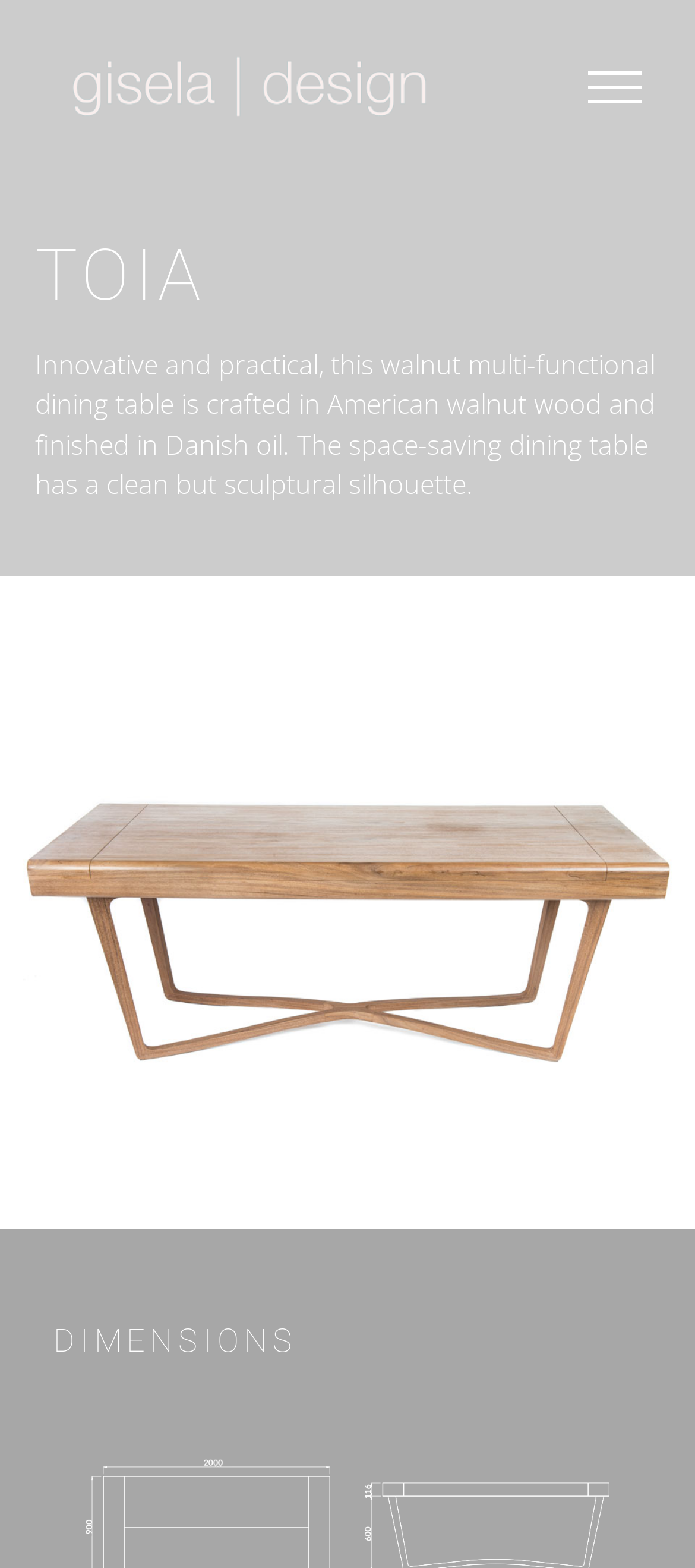Reply to the question with a brief word or phrase: What is the shape of the dining table?

Sculptural silhouette